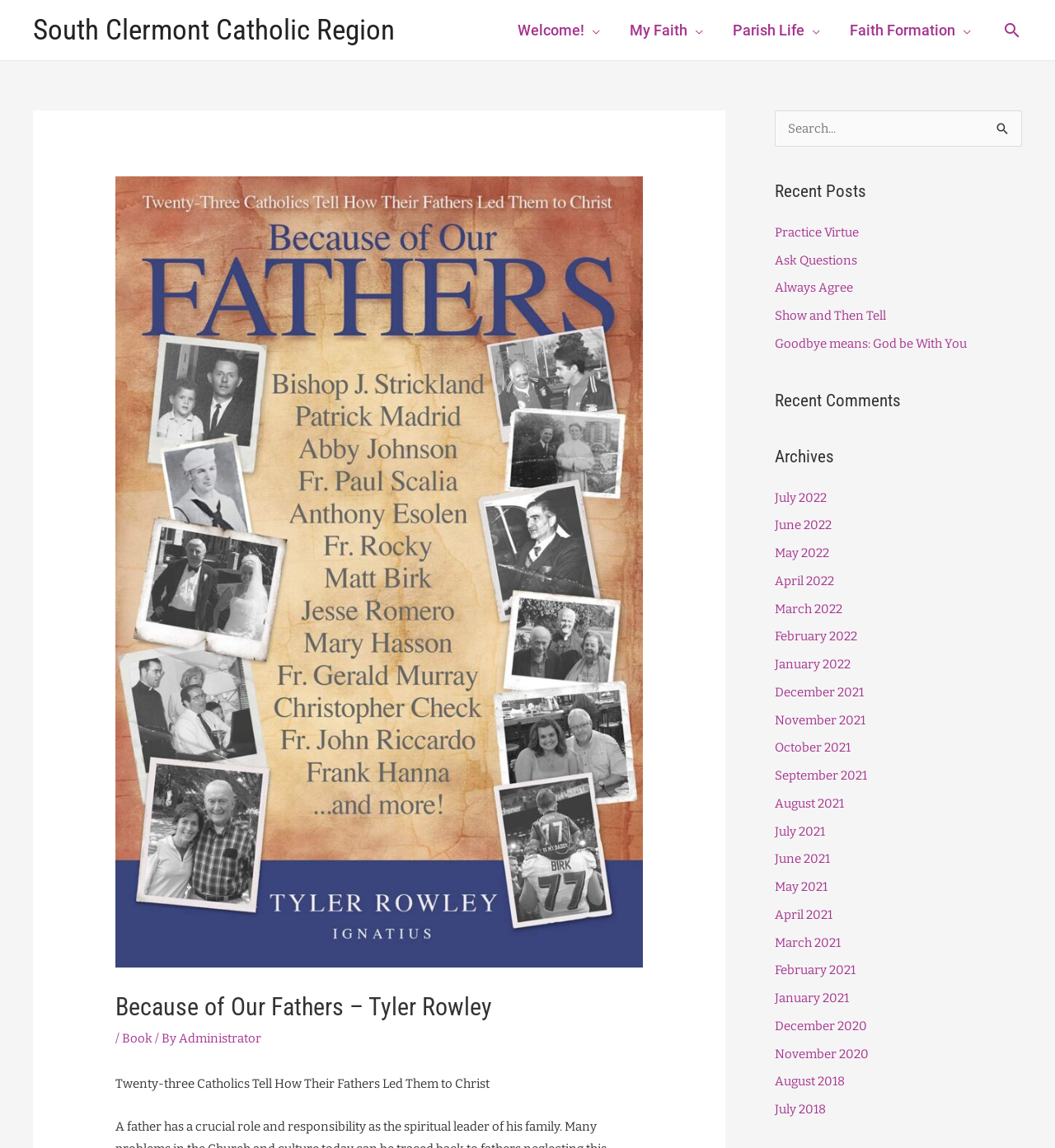Can you locate the main headline on this webpage and provide its text content?

Because of Our Fathers – Tyler Rowley